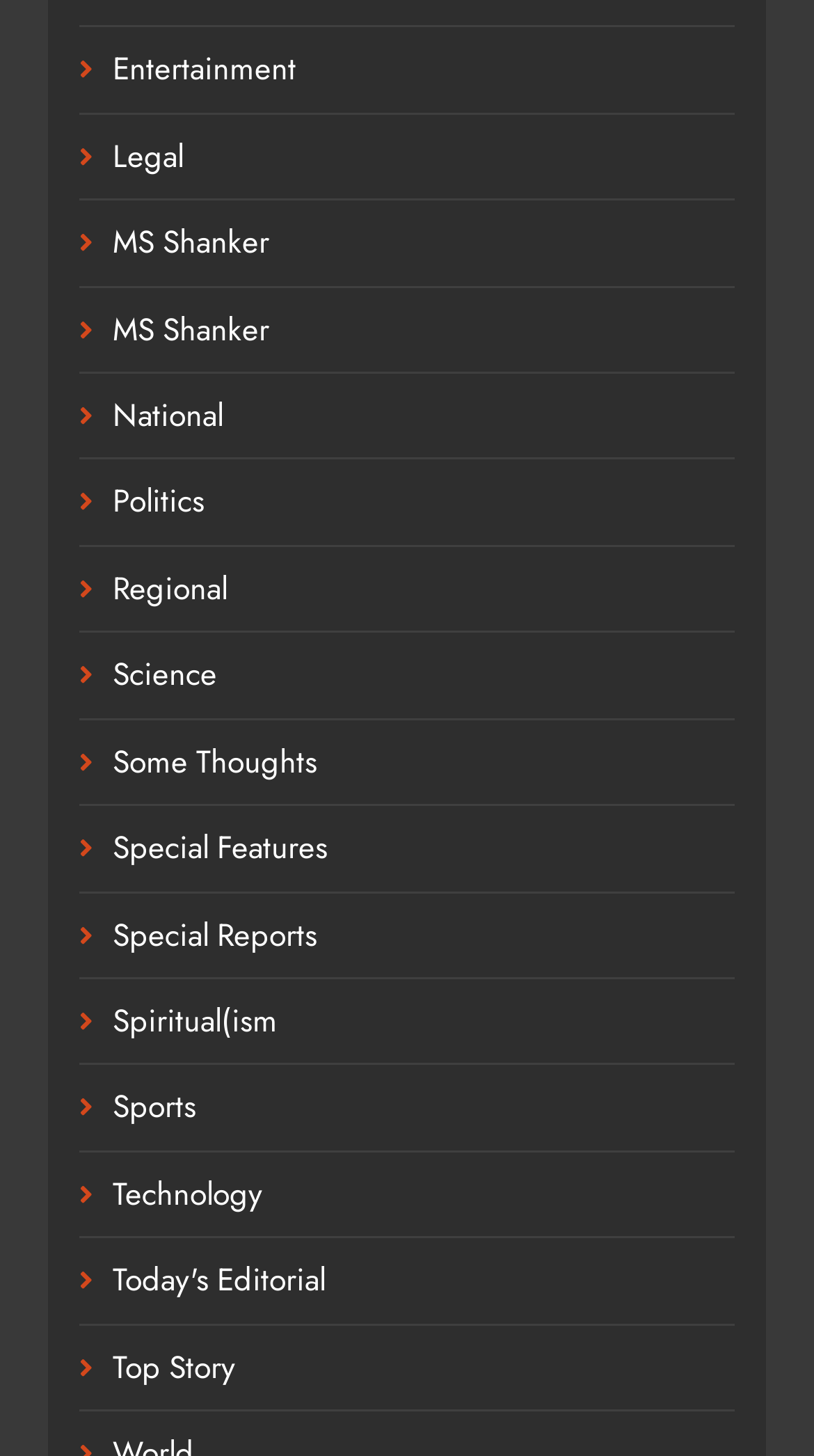With reference to the image, please provide a detailed answer to the following question: Can I find special reports on this website?

The presence of the link 'Special Reports' indicates that this website provides special reports on various topics, which may offer in-depth analysis and coverage of specific events or issues.